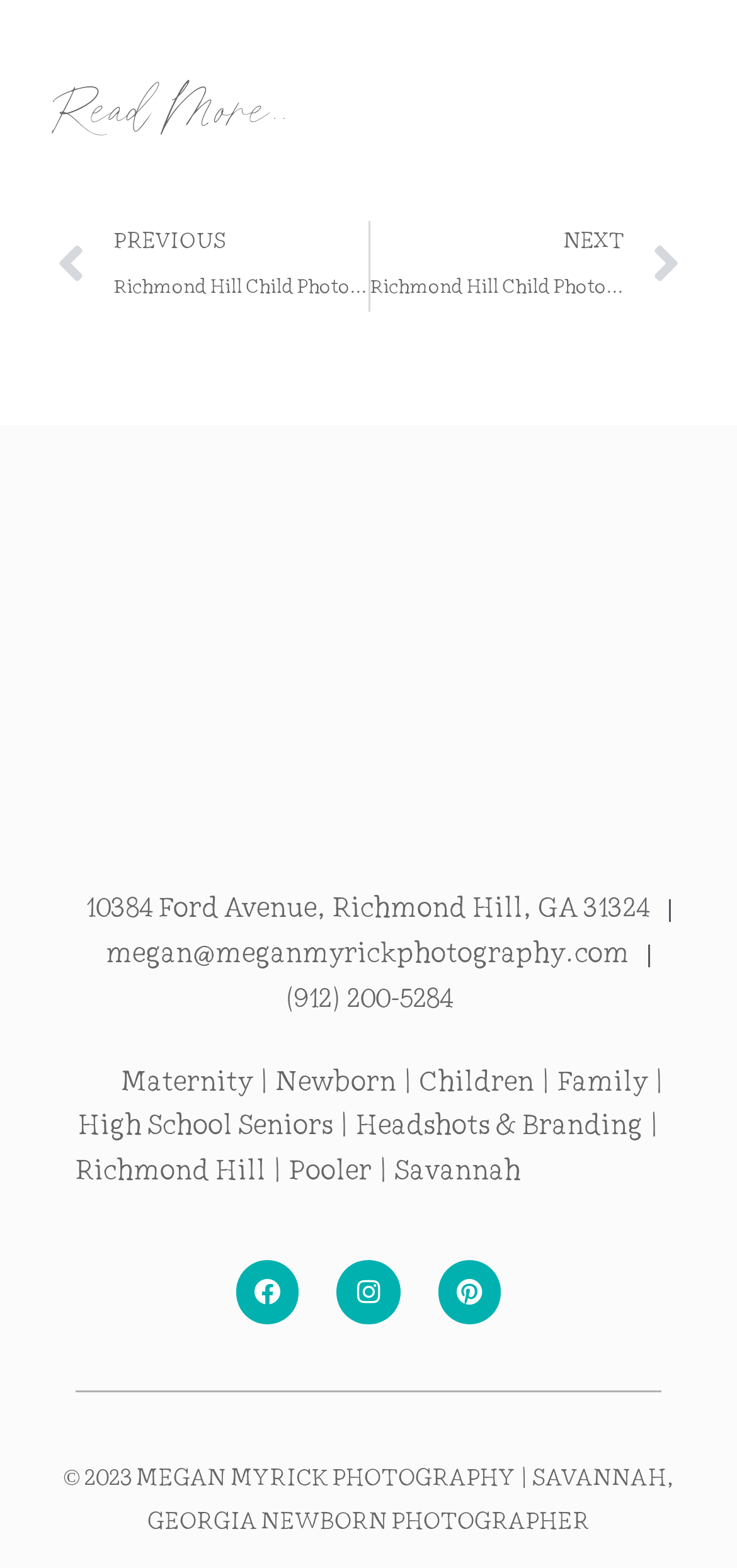Could you specify the bounding box coordinates for the clickable section to complete the following instruction: "Call '(912) 200-5284'"?

[0.386, 0.624, 0.614, 0.653]